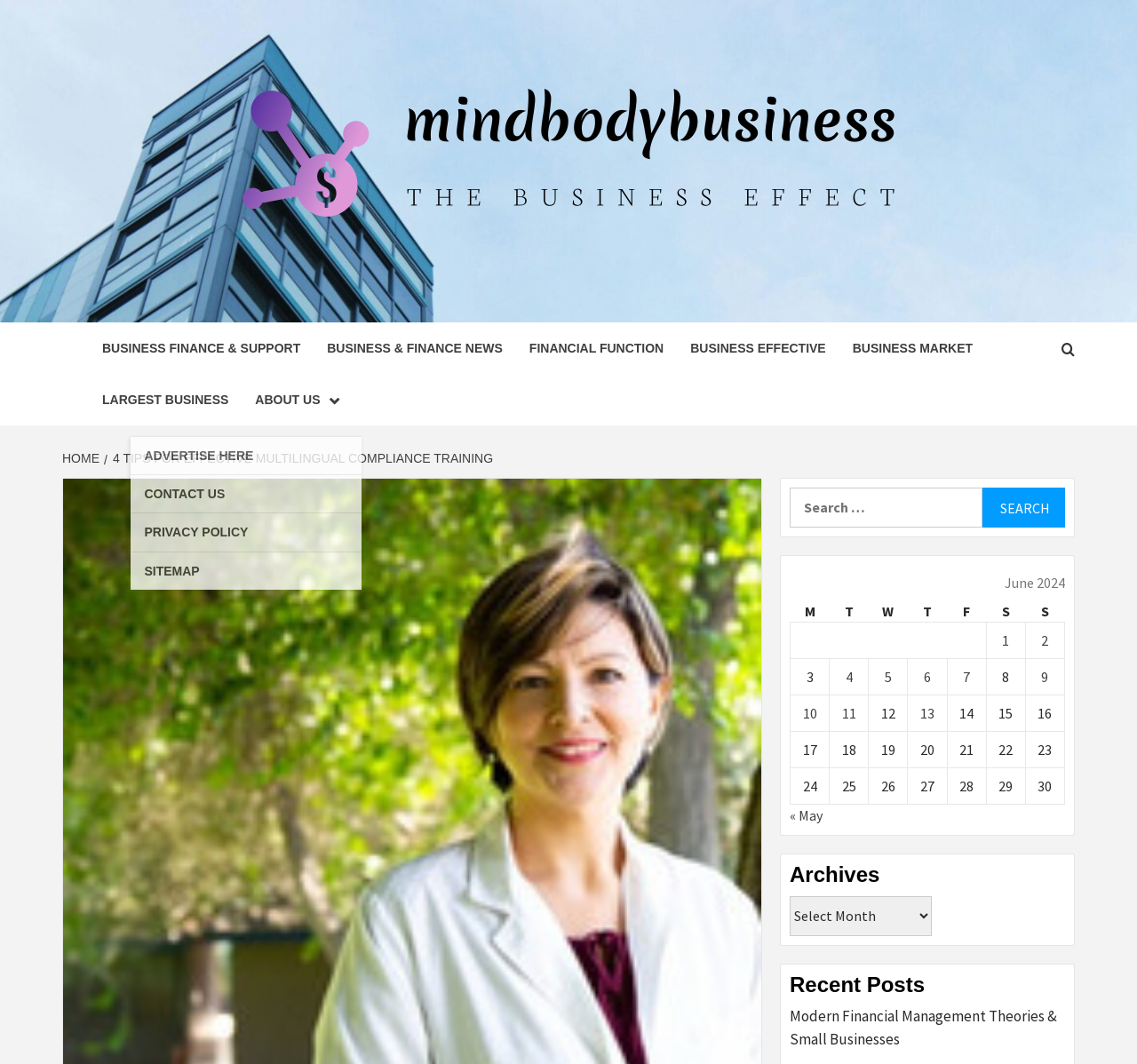Please find the bounding box for the UI component described as follows: "Business Finance & Support".

[0.078, 0.303, 0.276, 0.352]